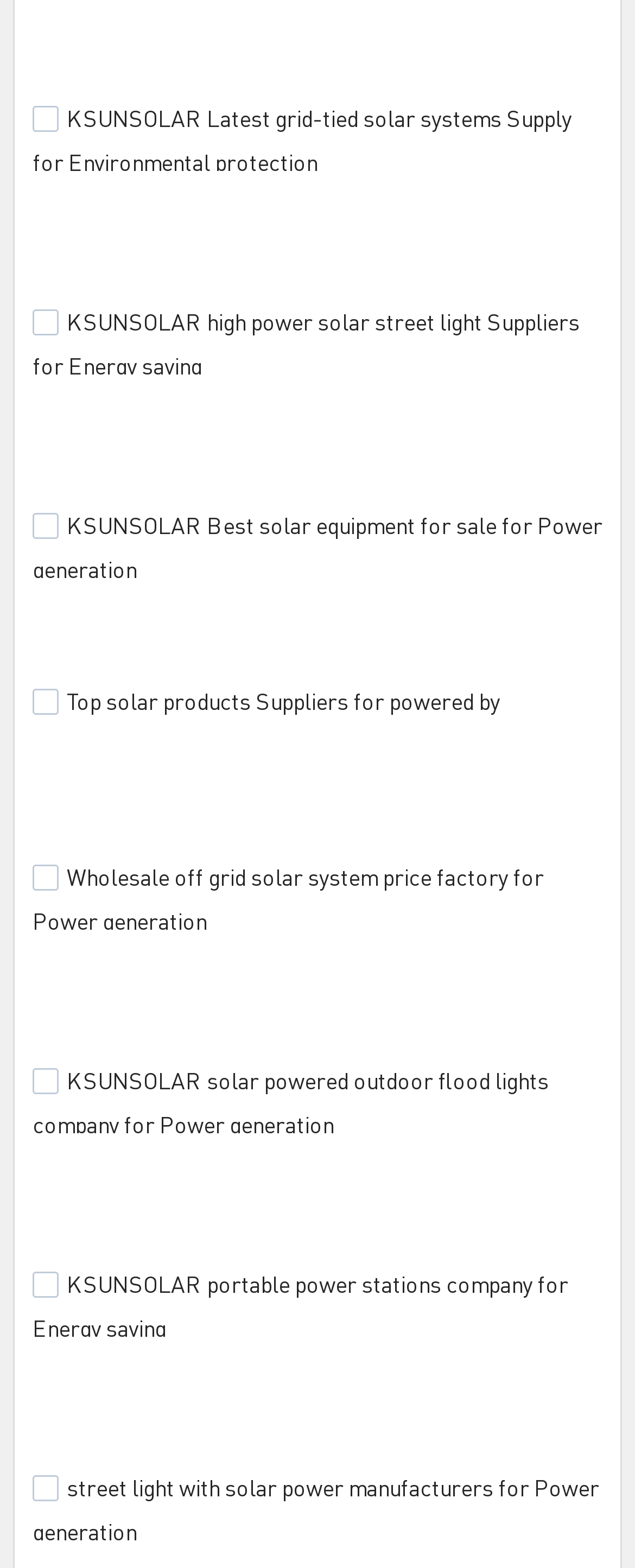Are there any products related to energy saving?
Answer with a single word or short phrase according to what you see in the image.

Yes